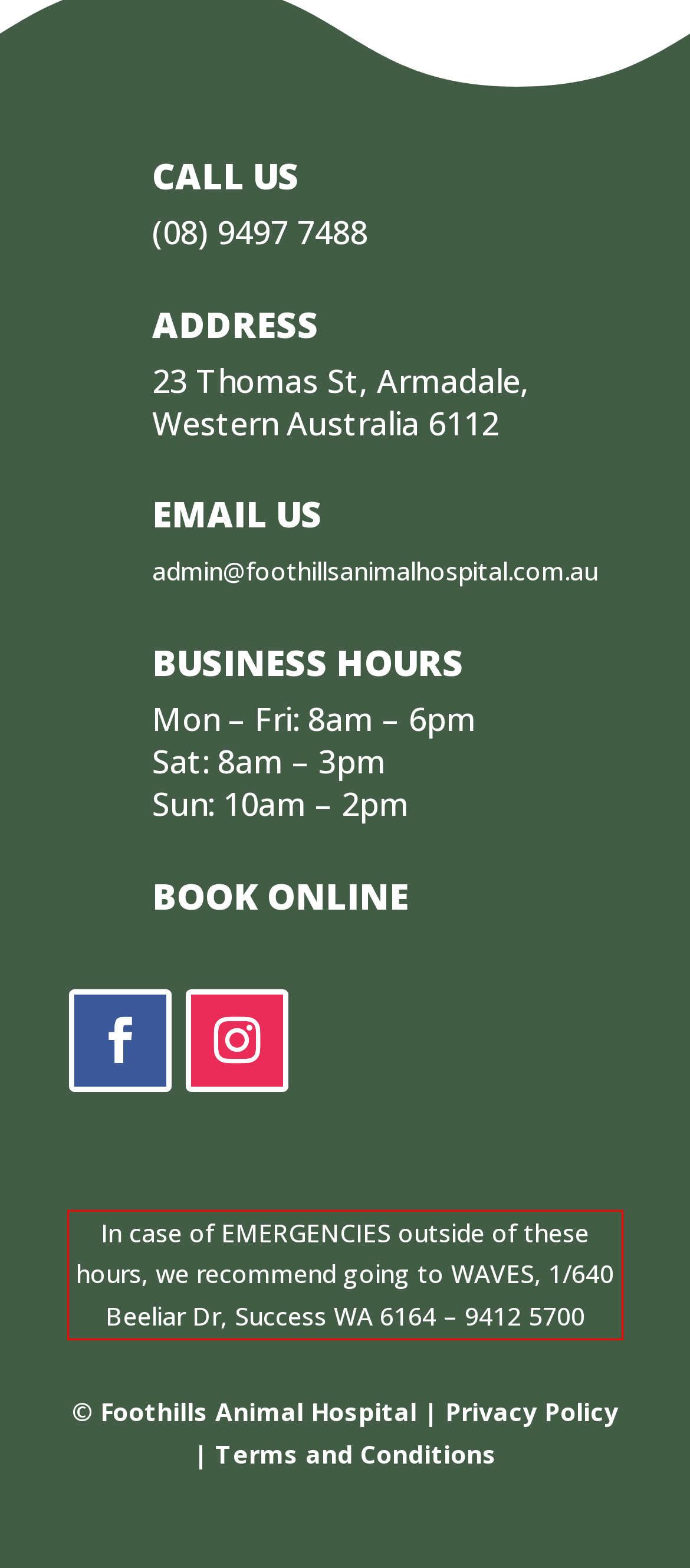Please perform OCR on the UI element surrounded by the red bounding box in the given webpage screenshot and extract its text content.

In case of EMERGENCIES outside of these hours, we recommend going to WAVES, 1/640 Beeliar Dr, Success WA 6164 – 9412 5700